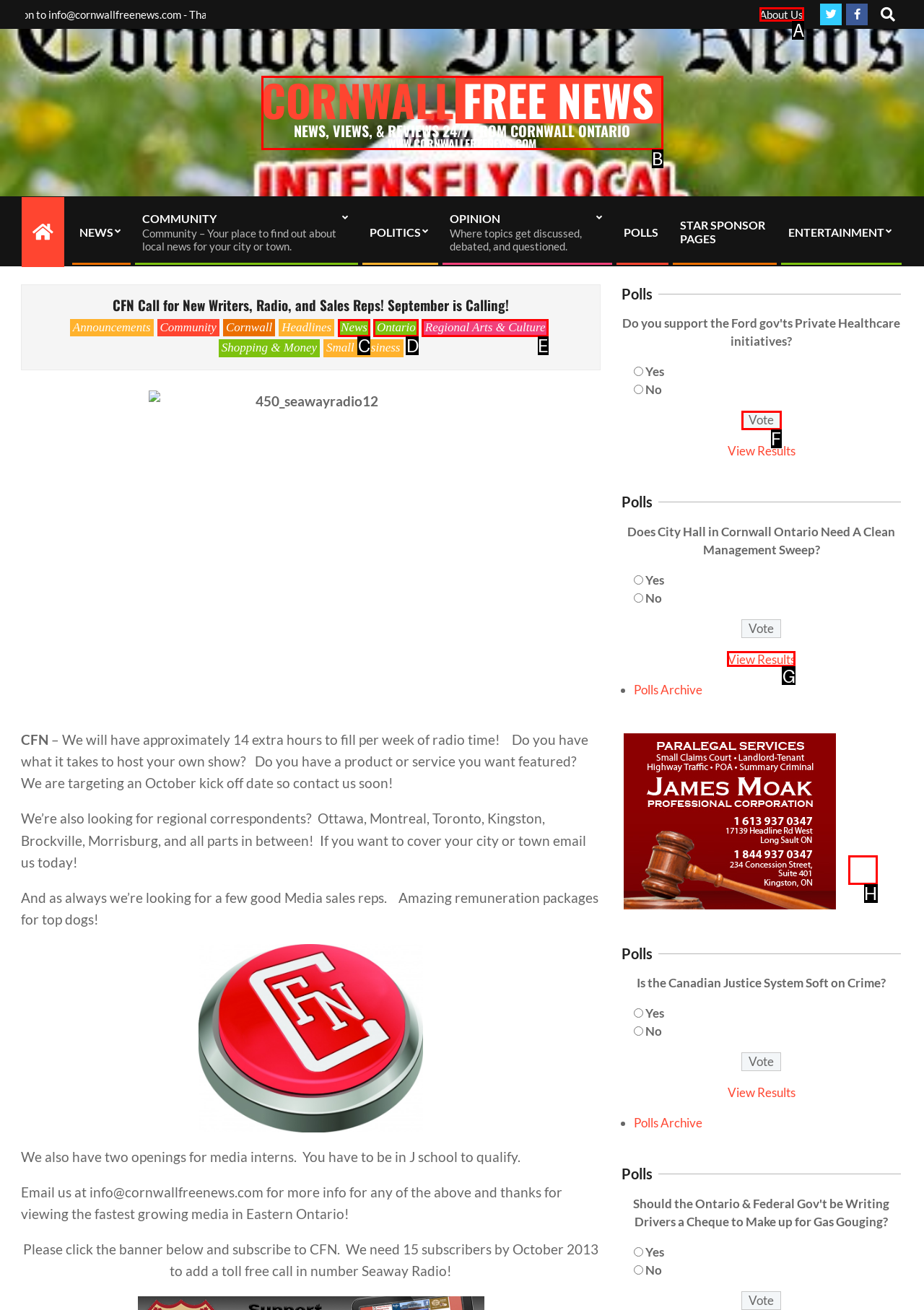Indicate which UI element needs to be clicked to fulfill the task: Click on About Us
Answer with the letter of the chosen option from the available choices directly.

A